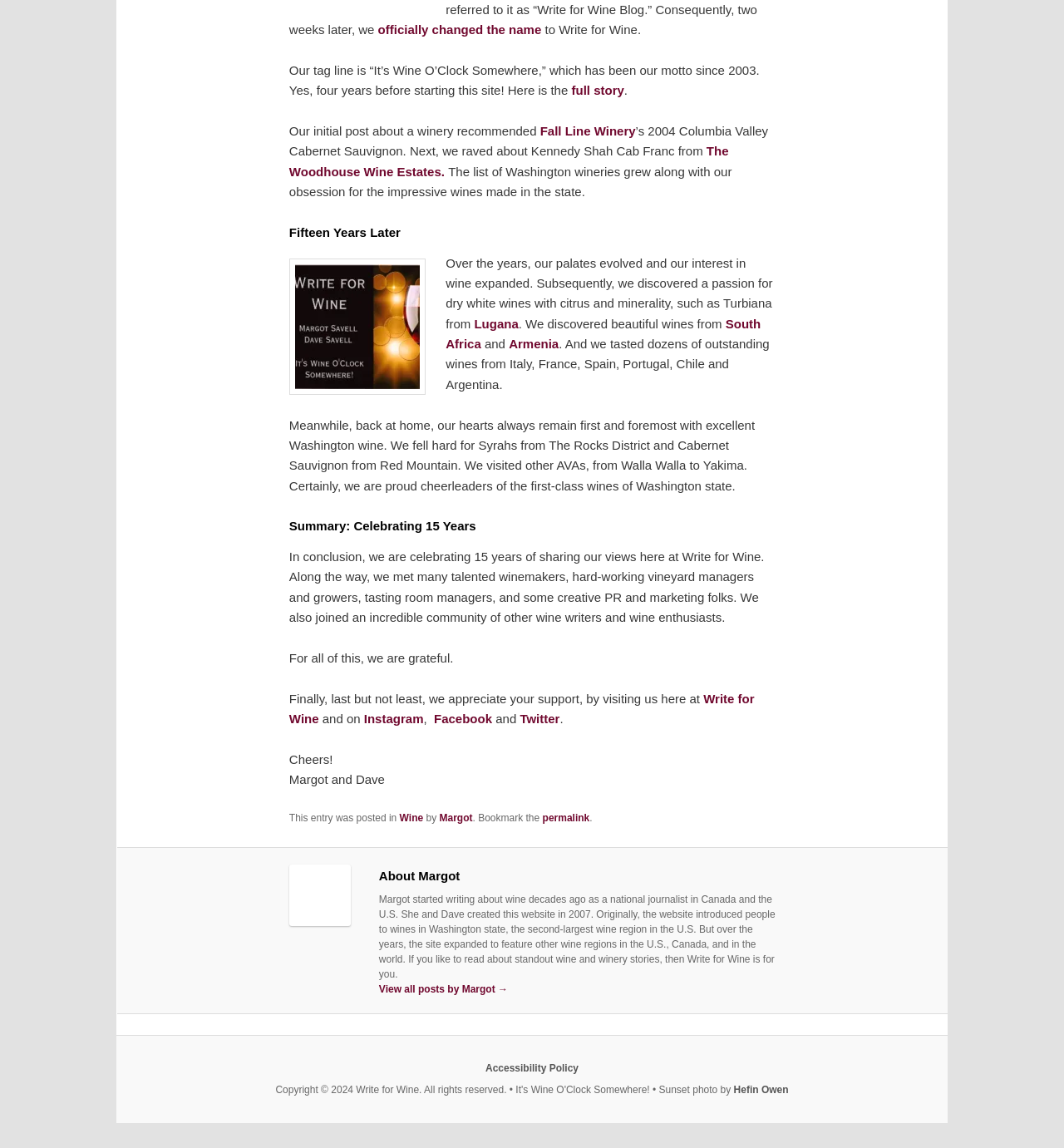What is the name of the wine region mentioned in the text?
Using the information from the image, give a concise answer in one word or a short phrase.

Washington state